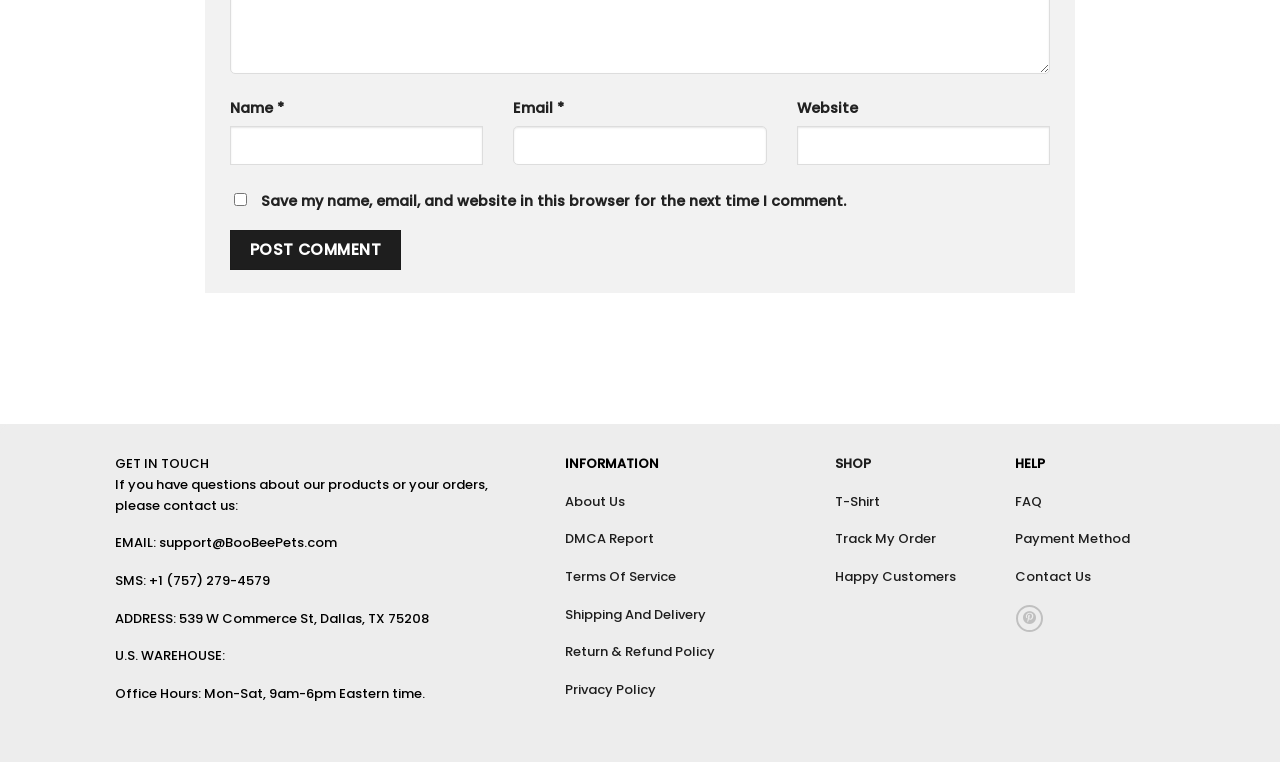Pinpoint the bounding box coordinates of the clickable area needed to execute the instruction: "Click the Post Comment button". The coordinates should be specified as four float numbers between 0 and 1, i.e., [left, top, right, bottom].

[0.18, 0.302, 0.313, 0.354]